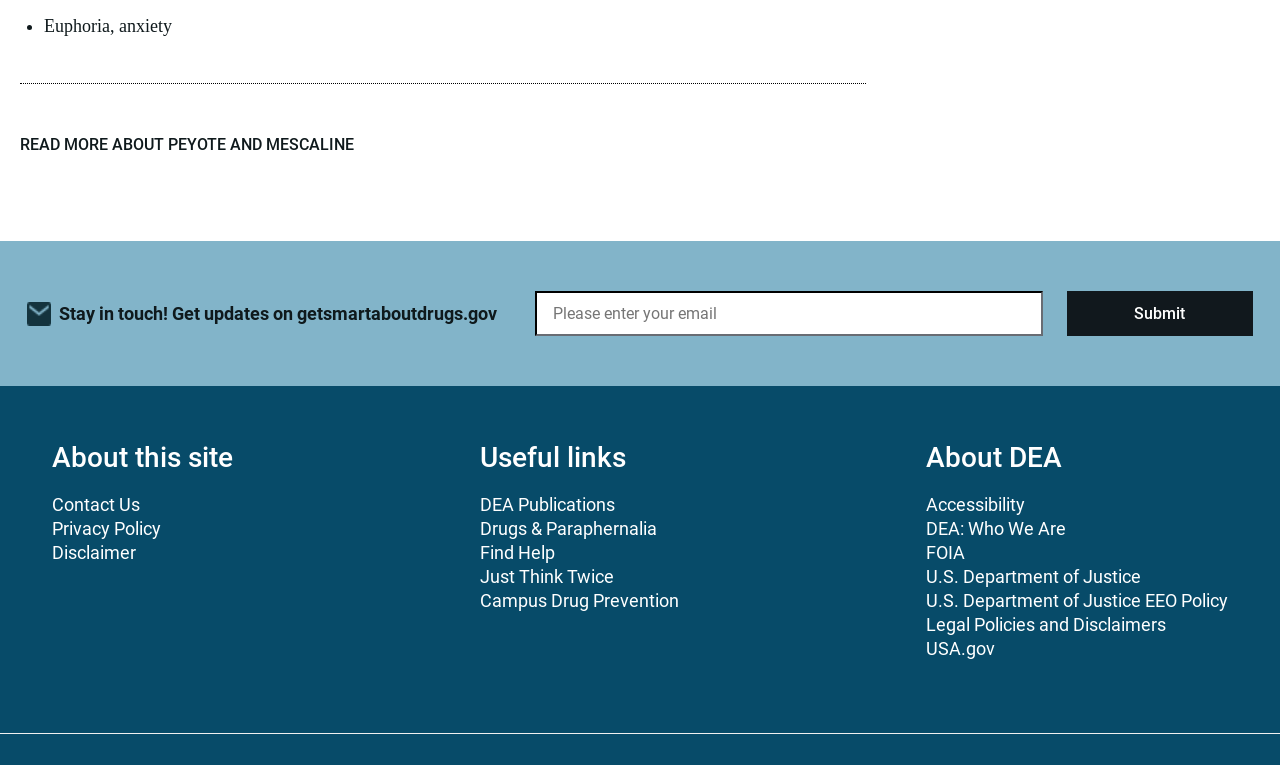Determine the bounding box coordinates of the clickable region to execute the instruction: "Contact us". The coordinates should be four float numbers between 0 and 1, denoted as [left, top, right, bottom].

[0.041, 0.646, 0.109, 0.673]